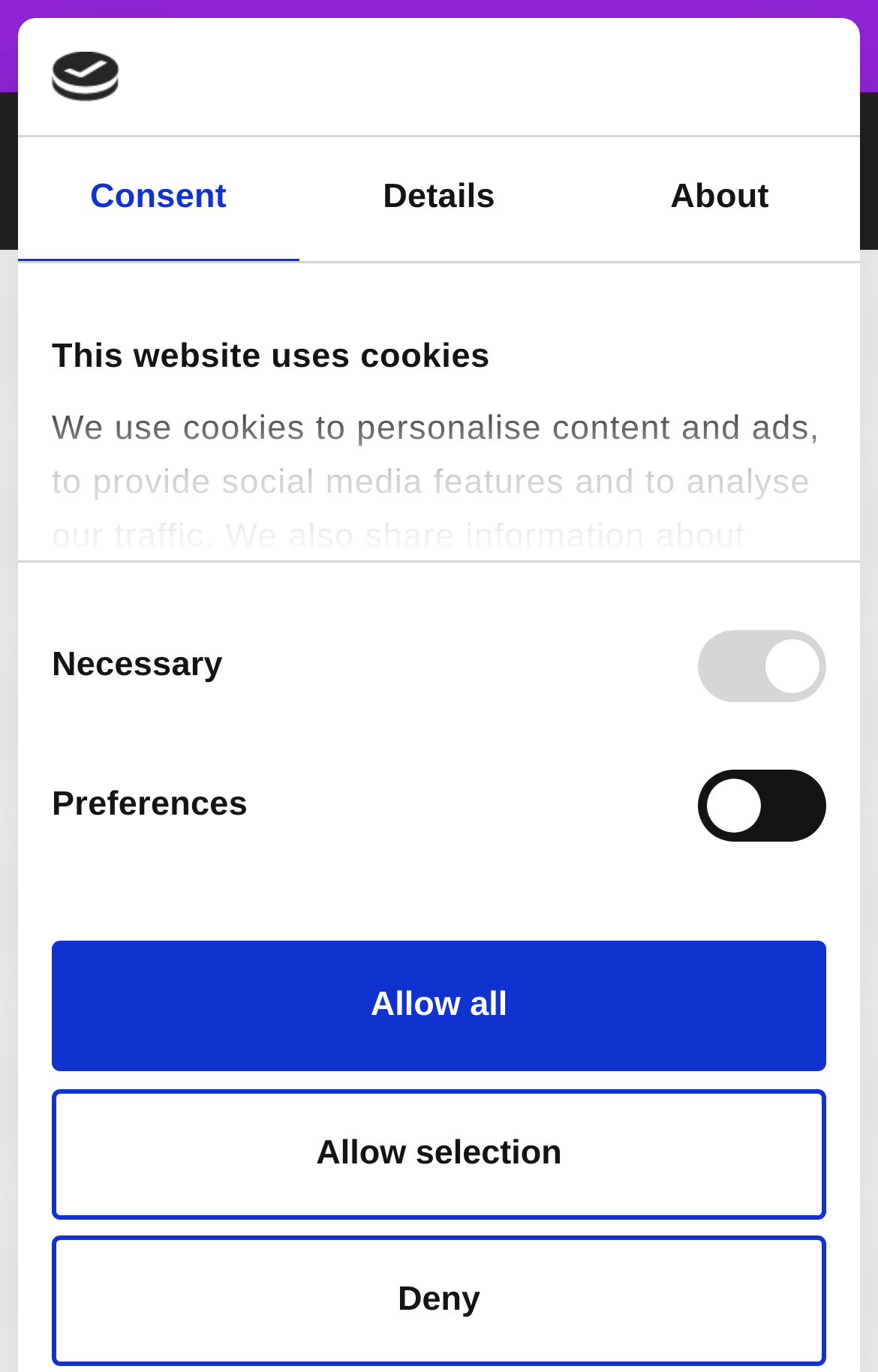Look at the image and give a detailed response to the following question: How many buttons are on the webpage?

I counted the number of button elements on the webpage, which are 'Deny', 'Allow selection', 'Allow all', 'Toggle navigation', and the button in the 'Return to parent page' link, so there are 5 buttons in total.